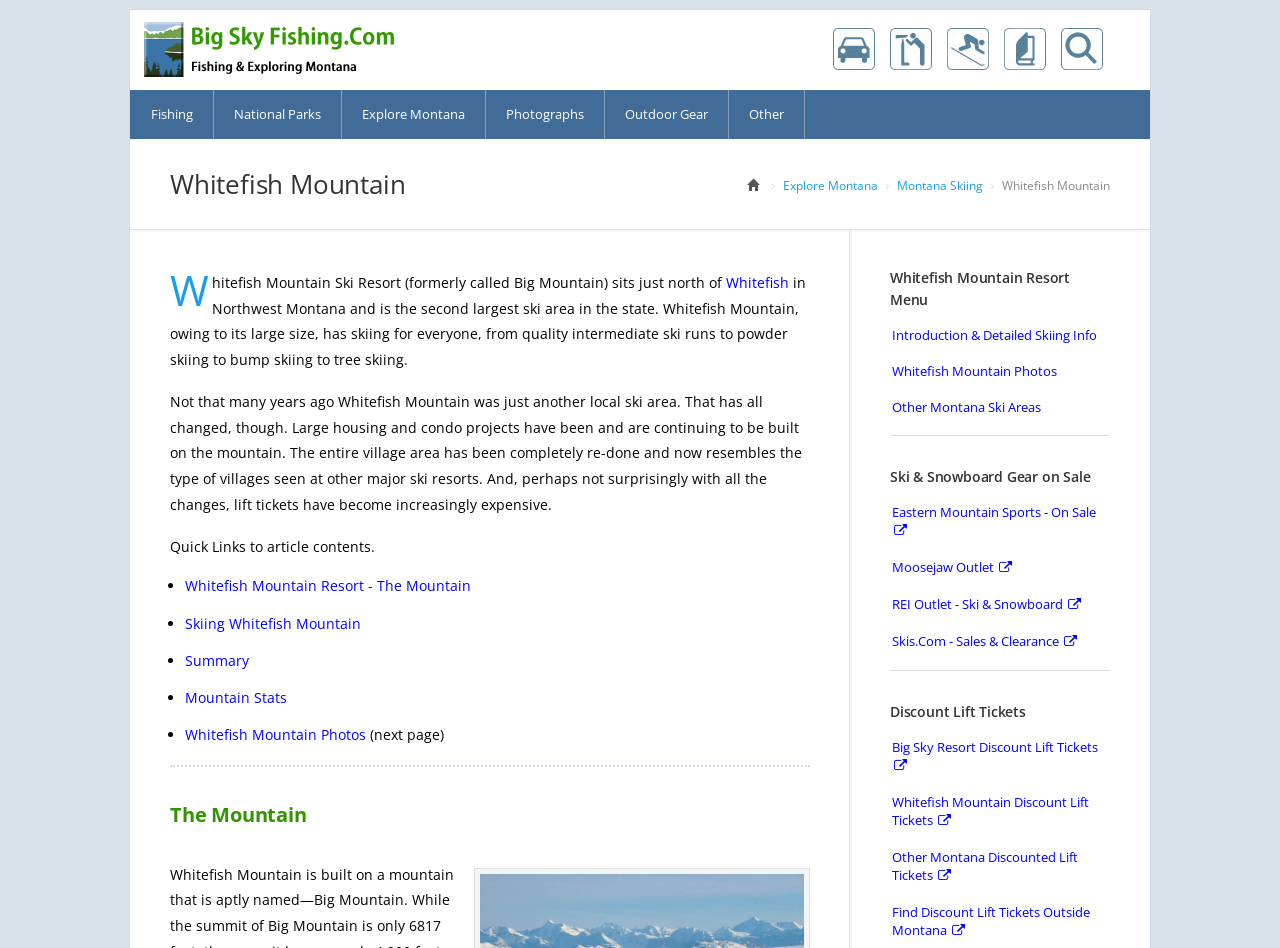Show the bounding box coordinates for the element that needs to be clicked to execute the following instruction: "Click on Montana Skiing". Provide the coordinates in the form of four float numbers between 0 and 1, i.e., [left, top, right, bottom].

[0.734, 0.027, 0.778, 0.076]